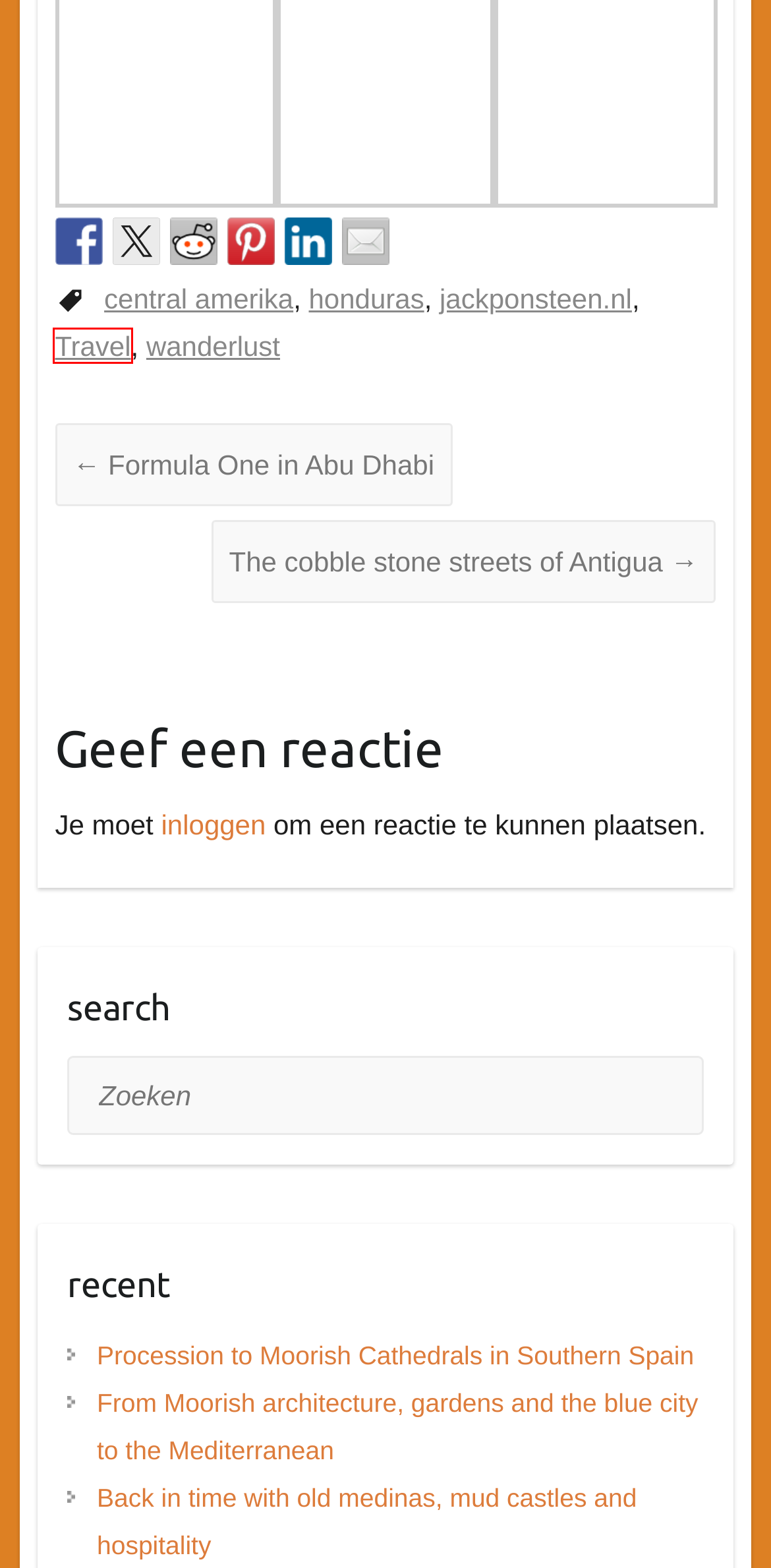Look at the screenshot of a webpage where a red rectangle bounding box is present. Choose the webpage description that best describes the new webpage after clicking the element inside the red bounding box. Here are the candidates:
A. Procession to Moorish Cathedrals in Southern Spain – Jack's travelblog
B. Travel – Jack's travelblog
C. From Moorish architecture, gardens and the blue city to the Mediterranean – Jack's travelblog
D. jackponsteen.nl – Jack's travelblog
E. honduras – Jack's travelblog
F. The cobble stone streets of Antigua – Jack's travelblog
G. wanderlust – Jack's travelblog
H. Back in time with old medinas, mud castles and hospitality – Jack's travelblog

B